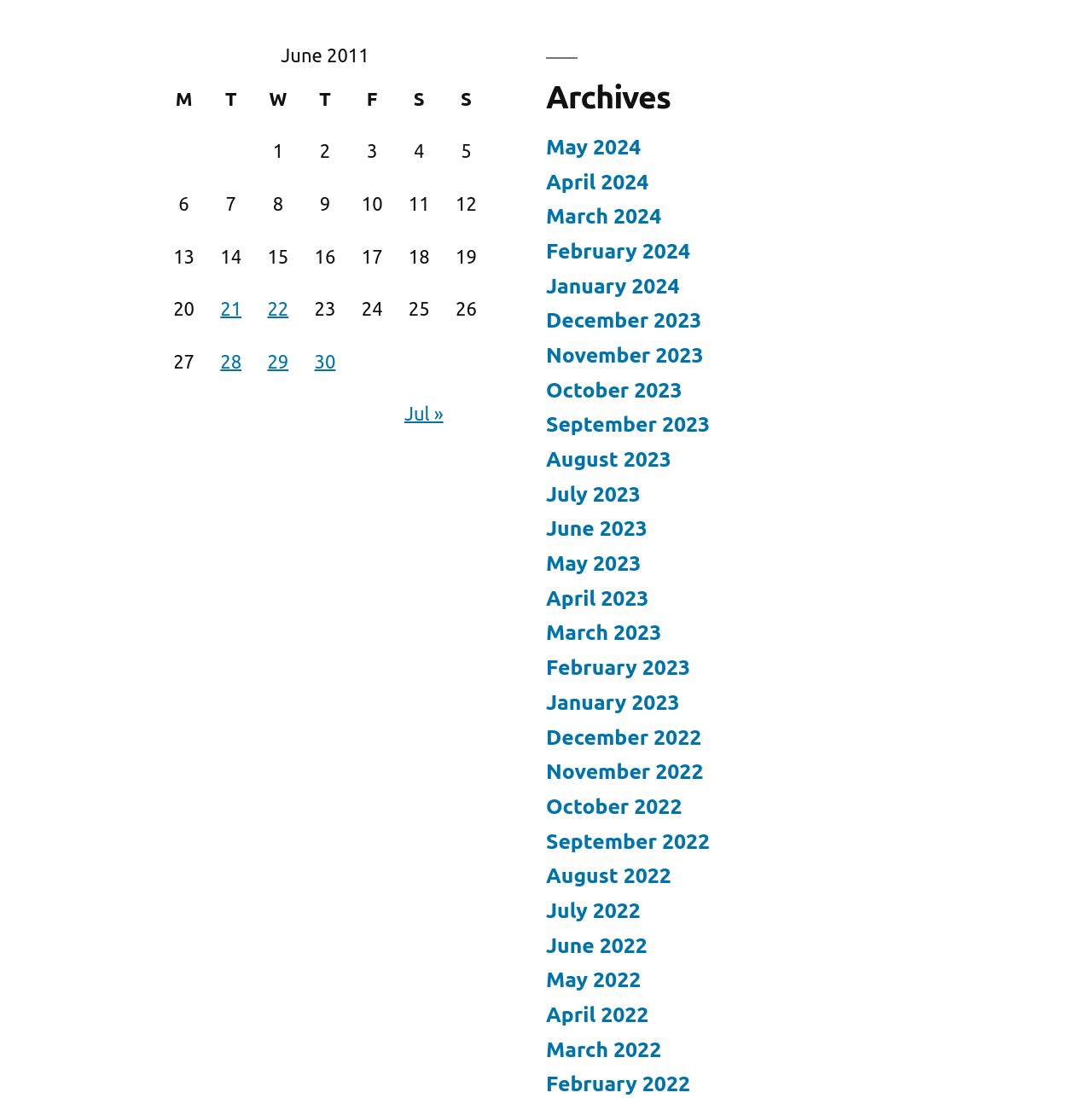Respond to the question below with a single word or phrase:
What is the month displayed in the table?

June 2011